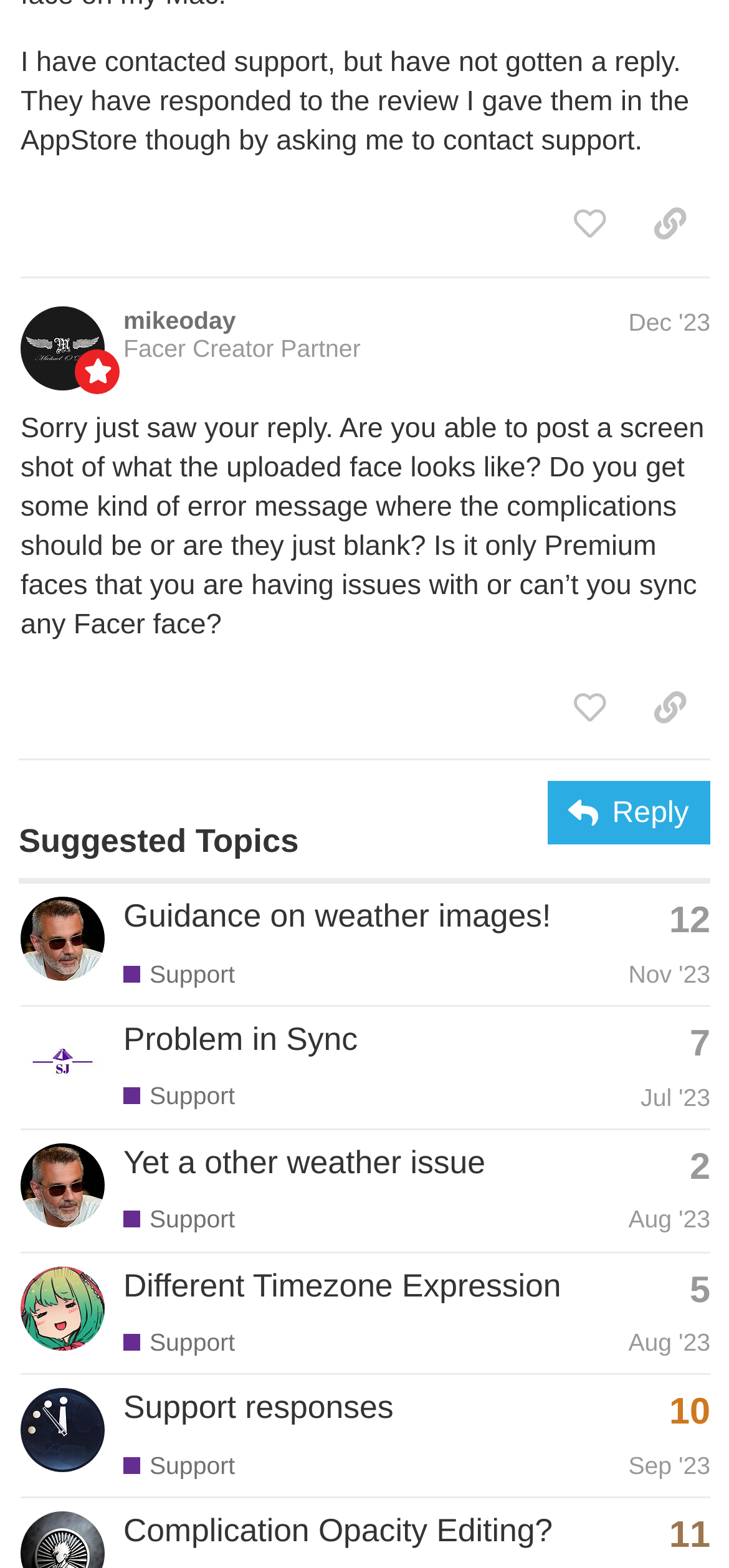Point out the bounding box coordinates of the section to click in order to follow this instruction: "Like this post".

[0.753, 0.121, 0.864, 0.166]